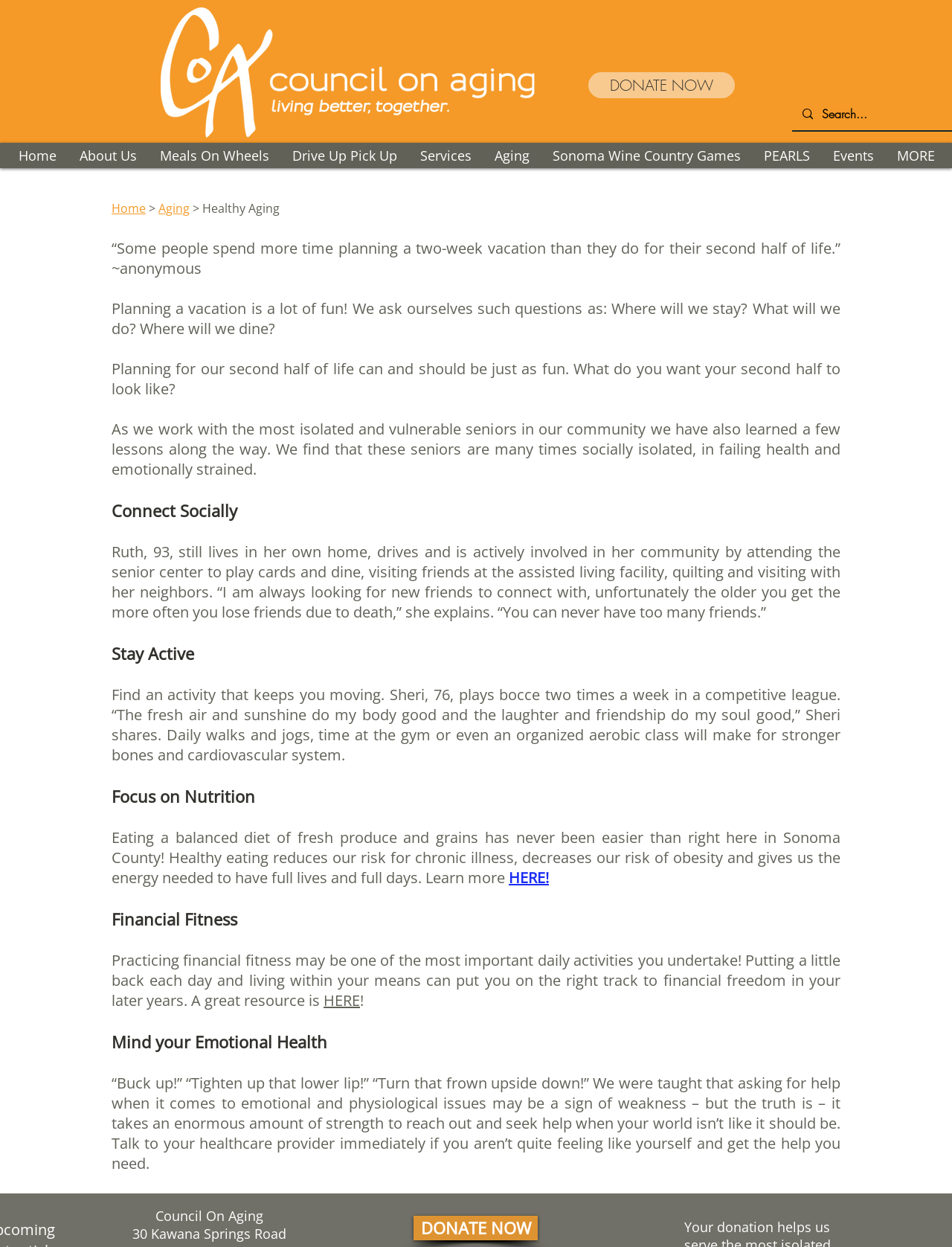Locate the bounding box coordinates of the element that should be clicked to fulfill the instruction: "Click the HOME link".

None